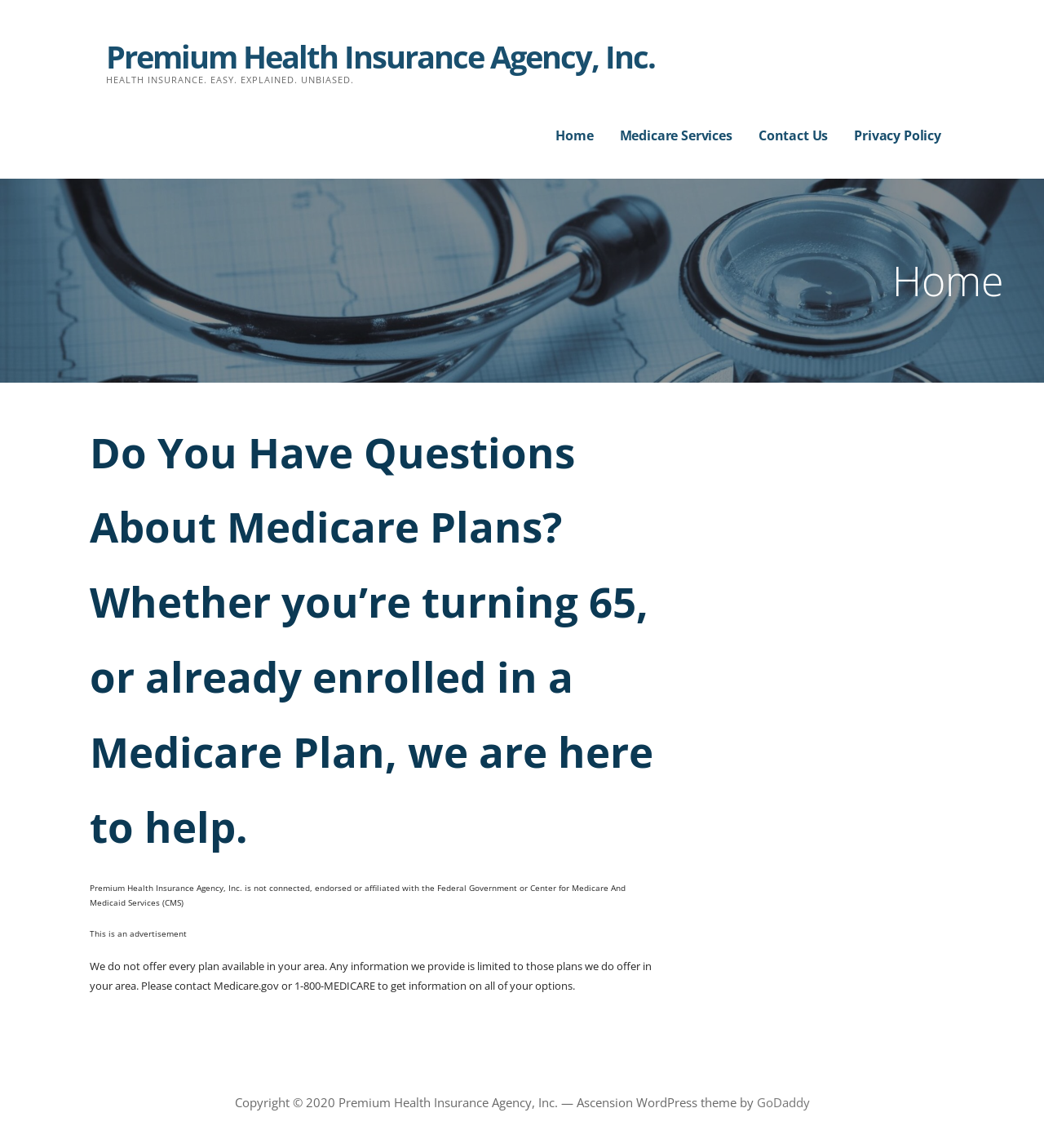Bounding box coordinates are specified in the format (top-left x, top-left y, bottom-right x, bottom-right y). All values are floating point numbers bounded between 0 and 1. Please provide the bounding box coordinate of the region this sentence describes: Home

[0.532, 0.104, 0.568, 0.133]